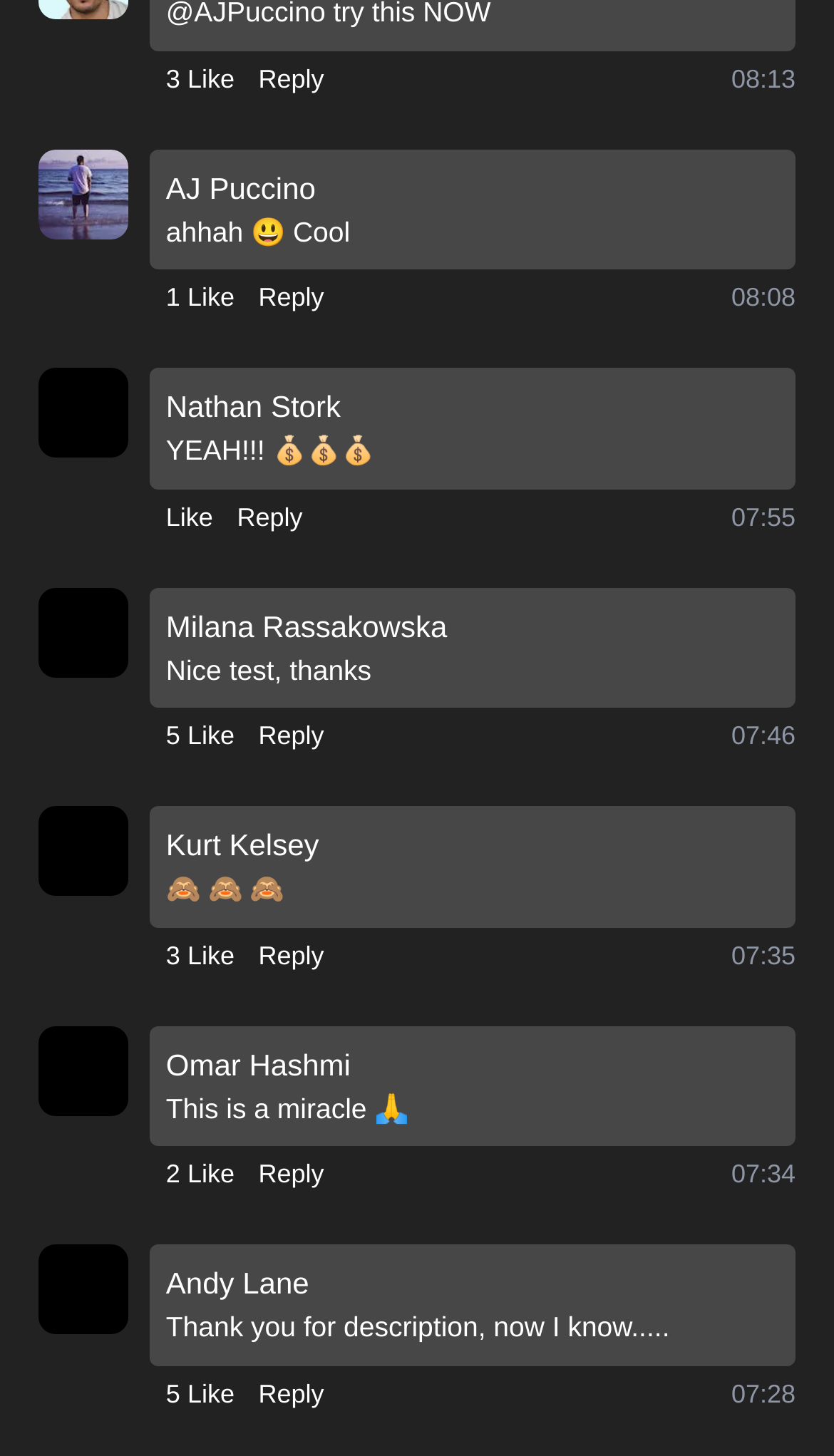Please locate the bounding box coordinates of the region I need to click to follow this instruction: "Reply to a comment".

[0.31, 0.041, 0.389, 0.067]